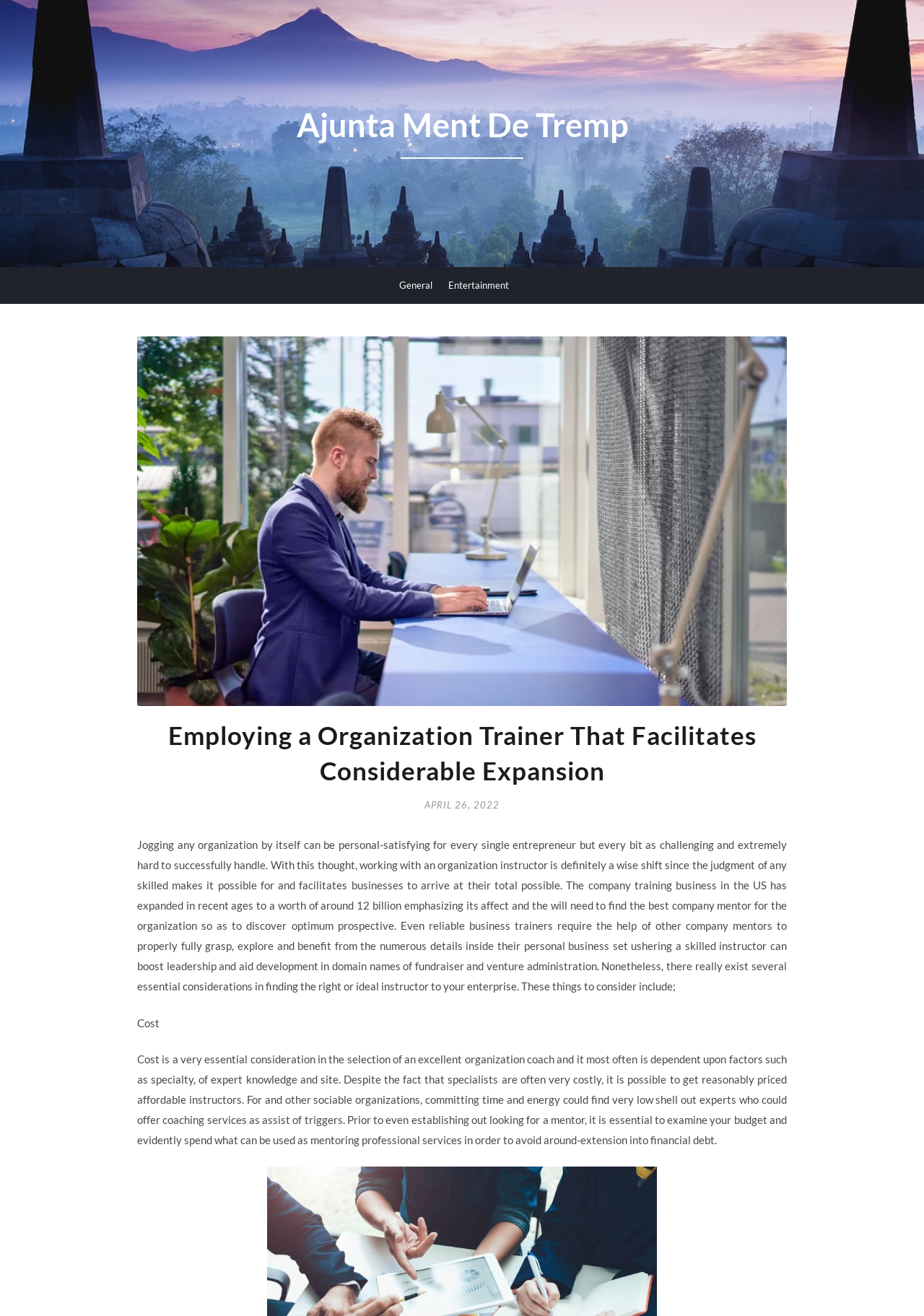What is the text of the first link?
From the image, provide a succinct answer in one word or a short phrase.

Ajunta Ment De Tremp